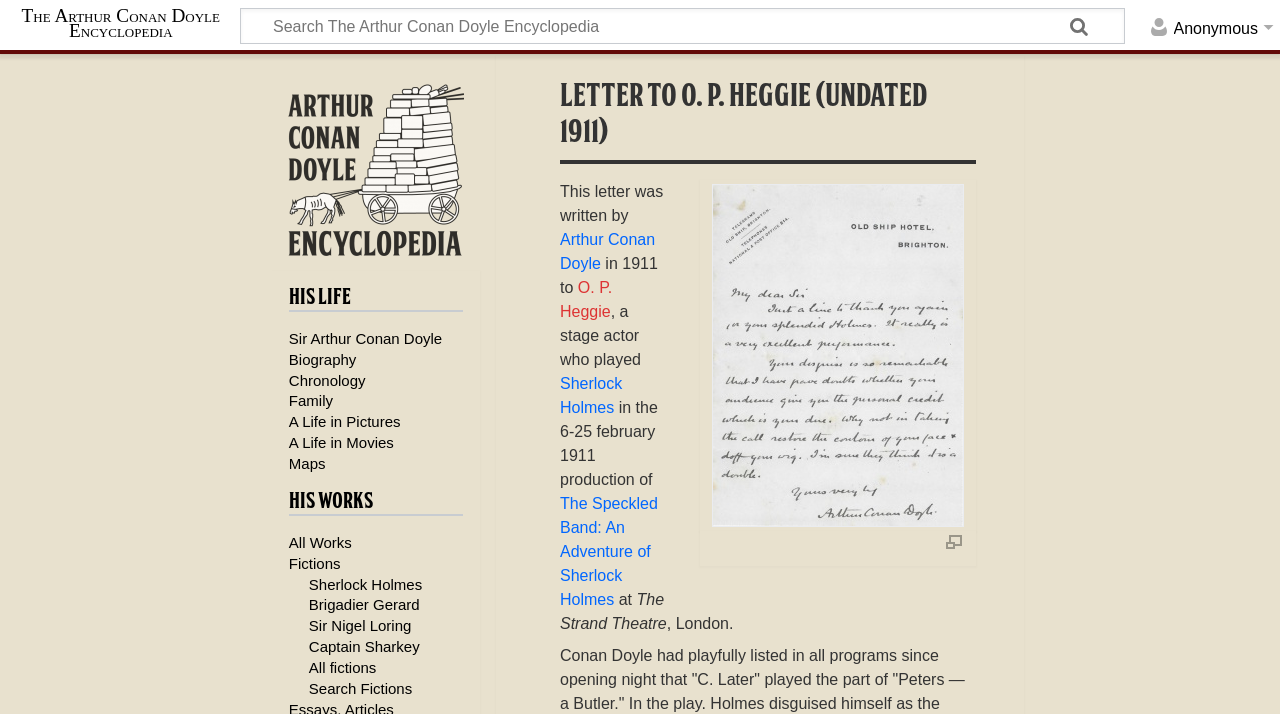Based on the visual content of the image, answer the question thoroughly: What is the name of the encyclopedia?

The answer can be found in the link 'The Arthur Conan Doyle Encyclopedia' at the top of the page, indicating that the current webpage is part of The Arthur Conan Doyle Encyclopedia.